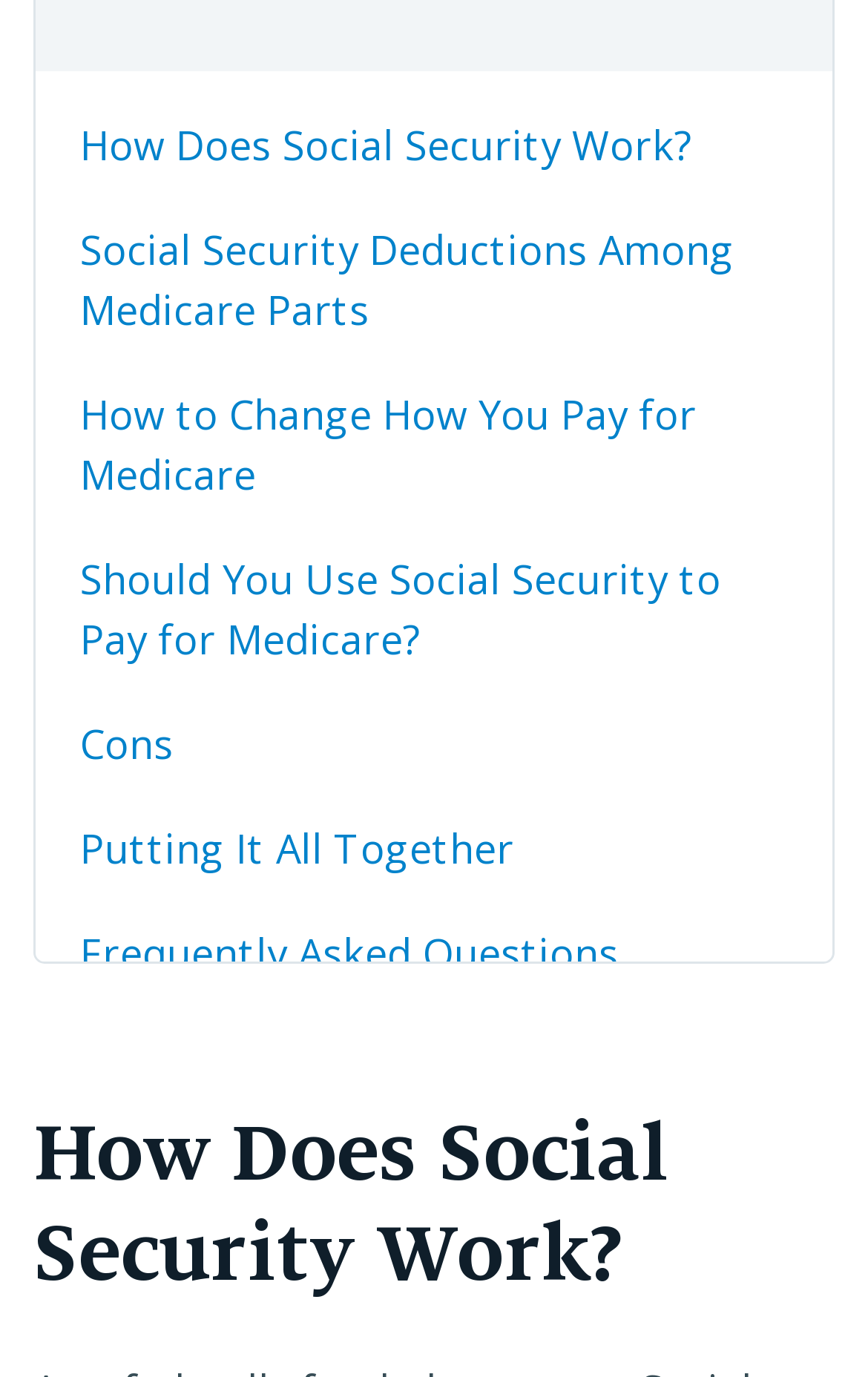Using the element description: "Frequently Asked Questions", determine the bounding box coordinates. The coordinates should be in the format [left, top, right, bottom], with values between 0 and 1.

[0.067, 0.671, 0.933, 0.747]